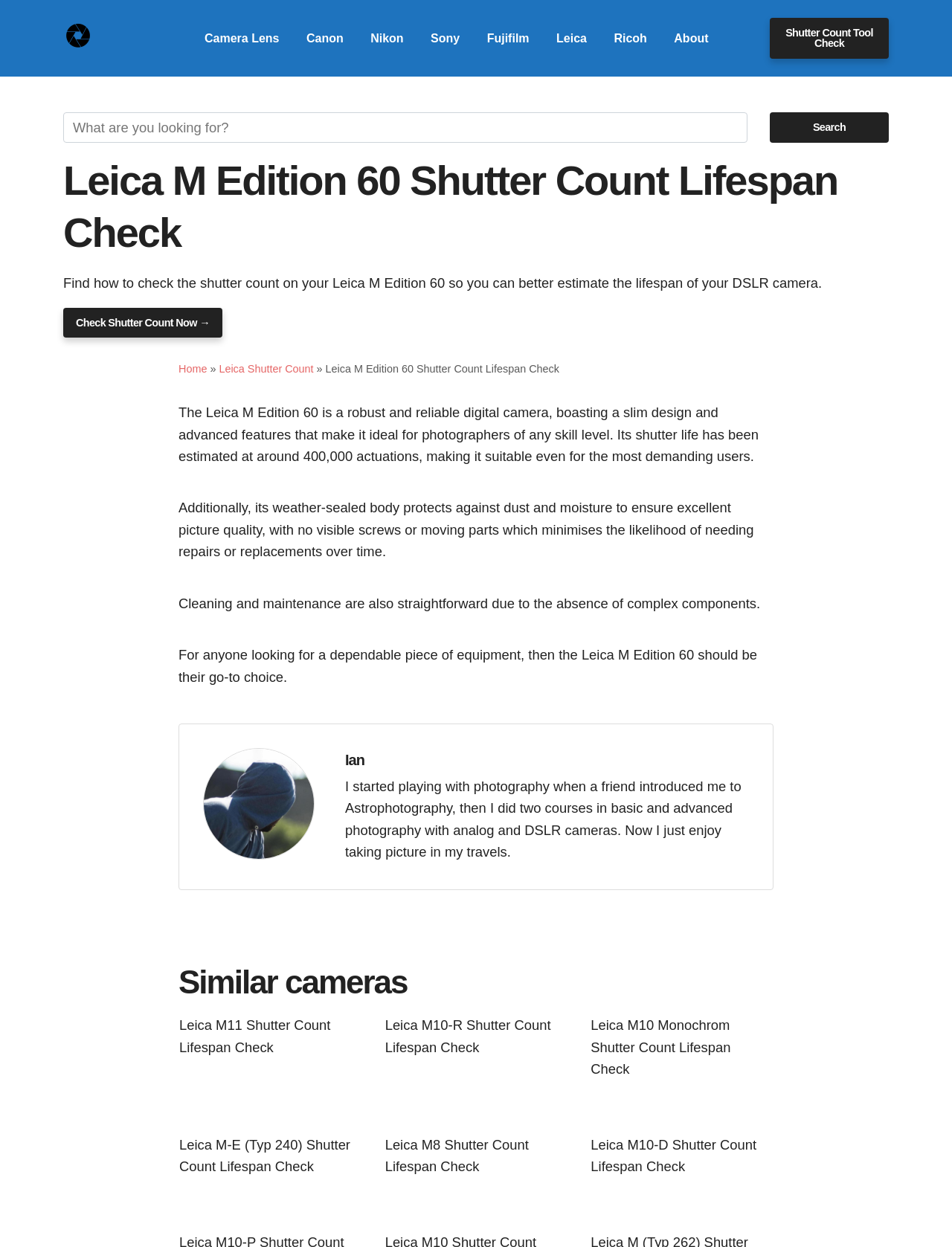Generate a thorough description of the webpage.

This webpage is about checking the shutter count on a Leica M Edition 60 camera to estimate its lifespan. At the top, there is a link to "Shutter Count" accompanied by an image, followed by a row of links to various camera brands, including Canon, Nikon, Sony, Fujifilm, Leica, and Ricoh. 

Below this, there is a search bar with a textbox and a "Search" button. The main heading "Leica M Edition 60 Shutter Count Lifespan Check" is displayed prominently, followed by a brief description of the camera's features and benefits. 

A call-to-action link "Check Shutter Count Now →" is placed below the description. On the left side, there is a navigation menu in the form of breadcrumbs, showing the path from "Home" to the current page. 

The main content of the page is divided into sections. The first section describes the Leica M Edition 60 camera, highlighting its robust design, advanced features, and estimated shutter life. The text is accompanied by an image. 

The next section is about the author, Ian, who shares his experience with photography and his travels. 

Finally, there is a section titled "Similar cameras" that lists links to other Leica camera models, including M11, M10-R, M10 Monochrom, M-E (Typ 240), M8, and M10-D, each with a link to check their shutter count and lifespan.